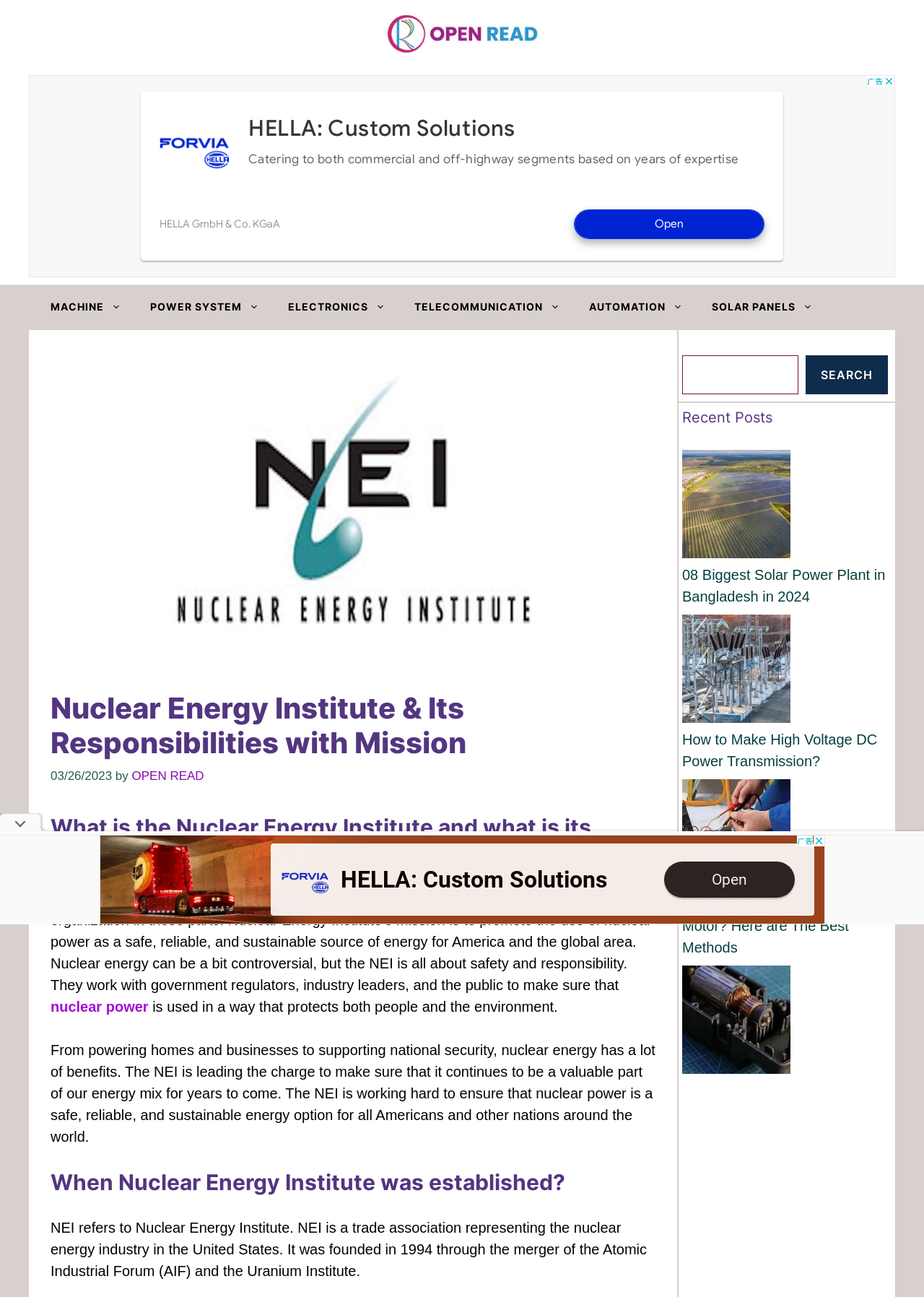Answer the following query concisely with a single word or phrase:
What is the purpose of the Nuclear Energy Institute?

To promote nuclear energy